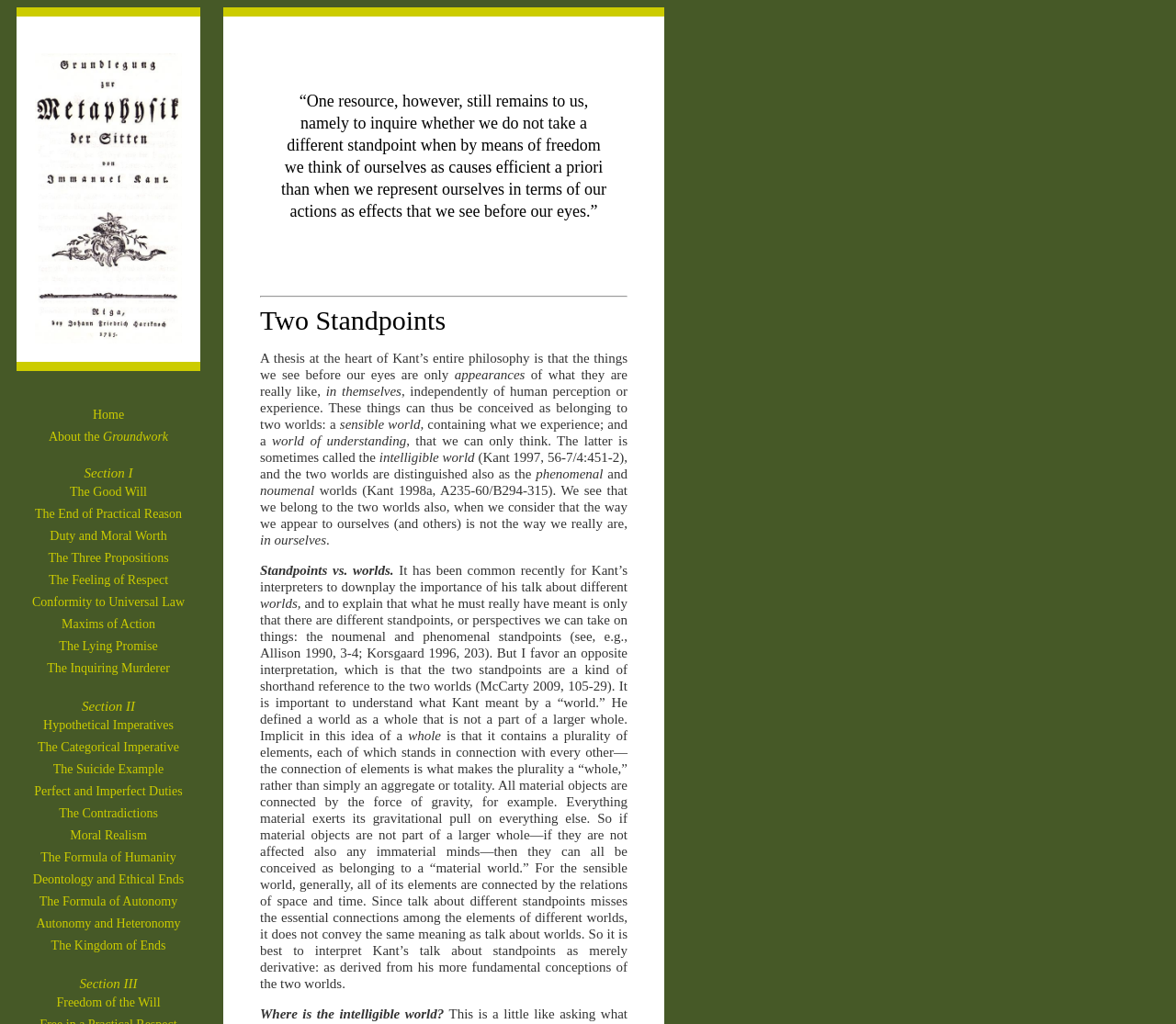Respond to the question with just a single word or phrase: 
What is the name of the philosopher whose work is being discussed on the webpage?

Immanuel Kant